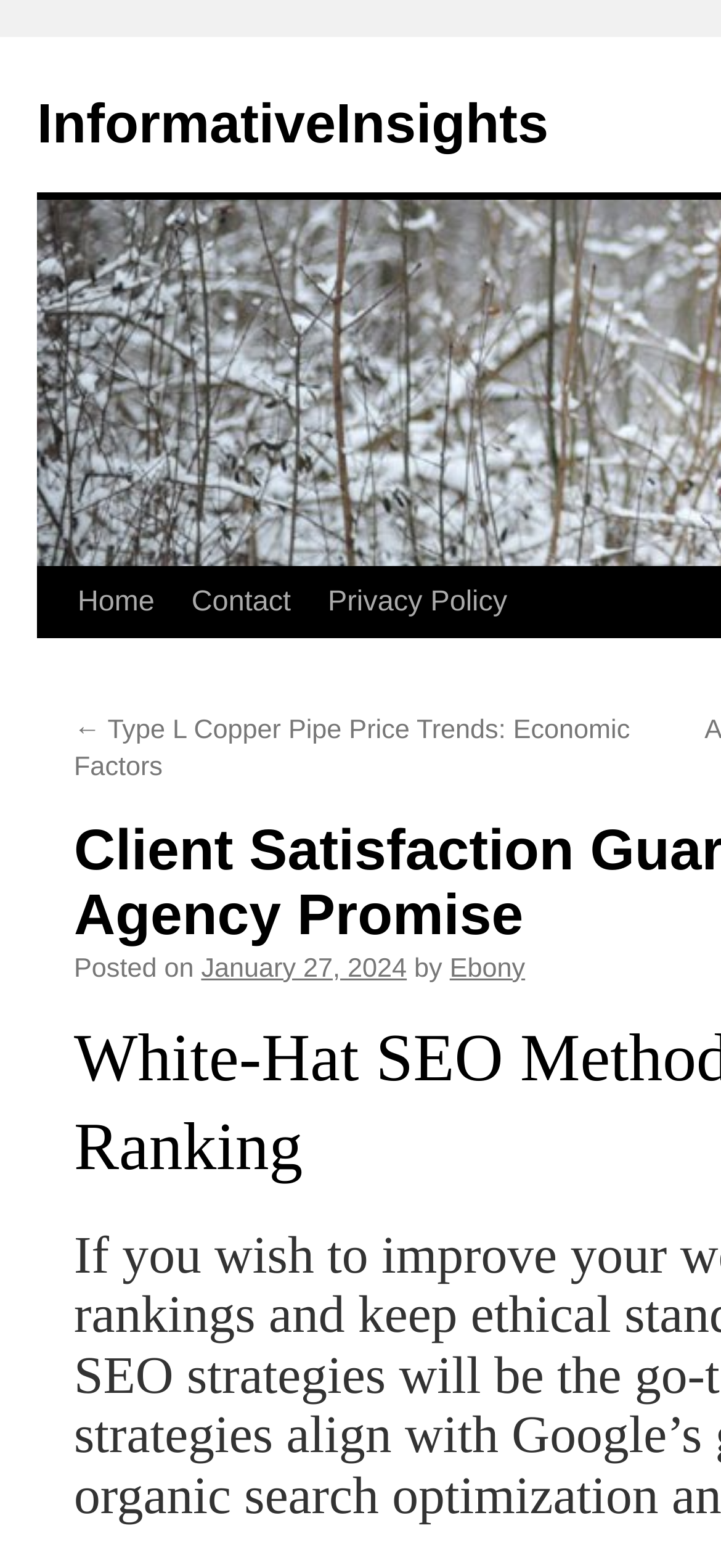Given the description InformativeInsights, predict the bounding box coordinates of the UI element. Ensure the coordinates are in the format (top-left x, top-left y, bottom-right x, bottom-right y) and all values are between 0 and 1.

[0.051, 0.06, 0.761, 0.099]